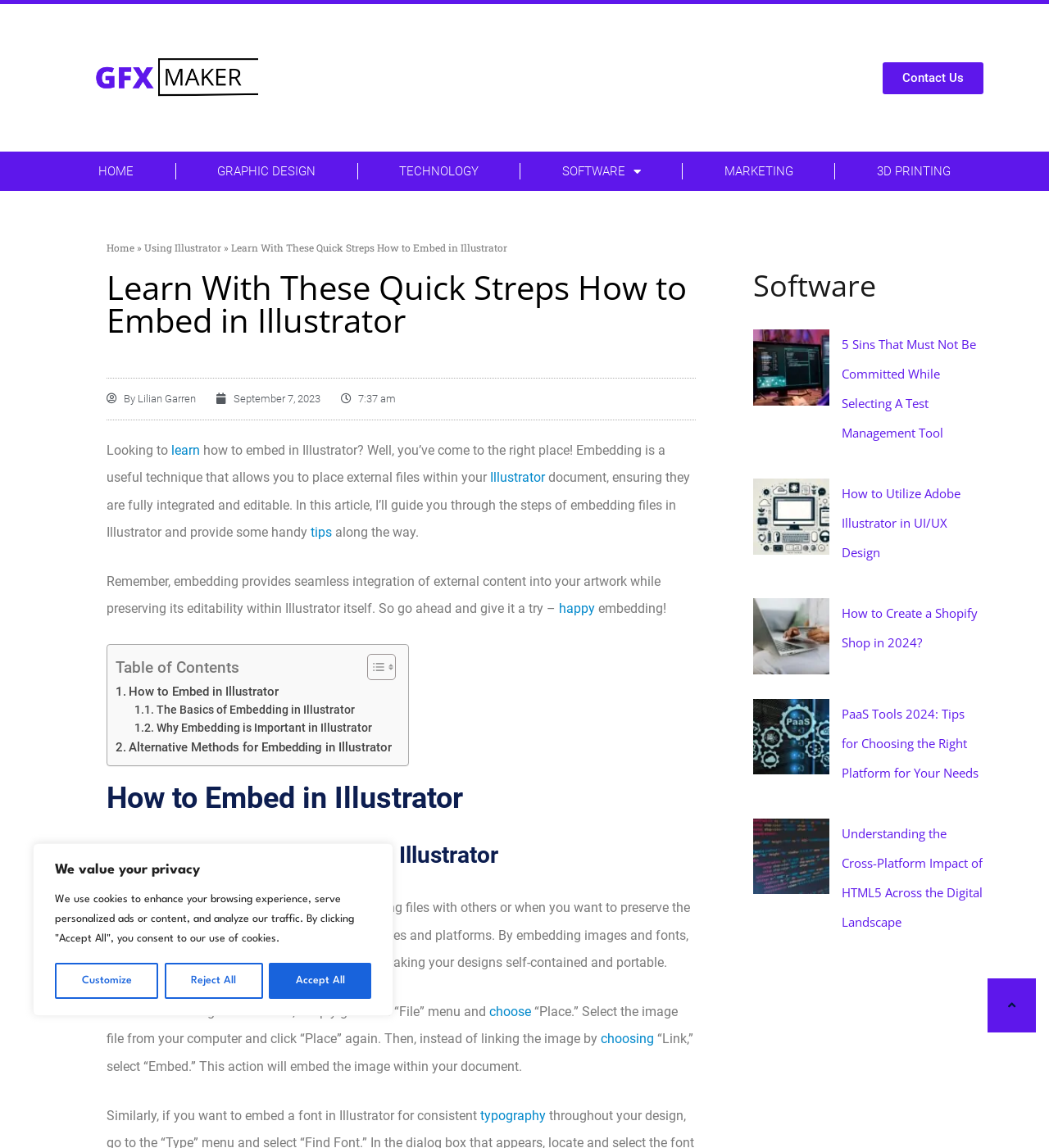Find the bounding box coordinates for the element that must be clicked to complete the instruction: "Click the 'GRAPHIC DESIGN' link". The coordinates should be four float numbers between 0 and 1, indicated as [left, top, right, bottom].

[0.168, 0.132, 0.34, 0.166]